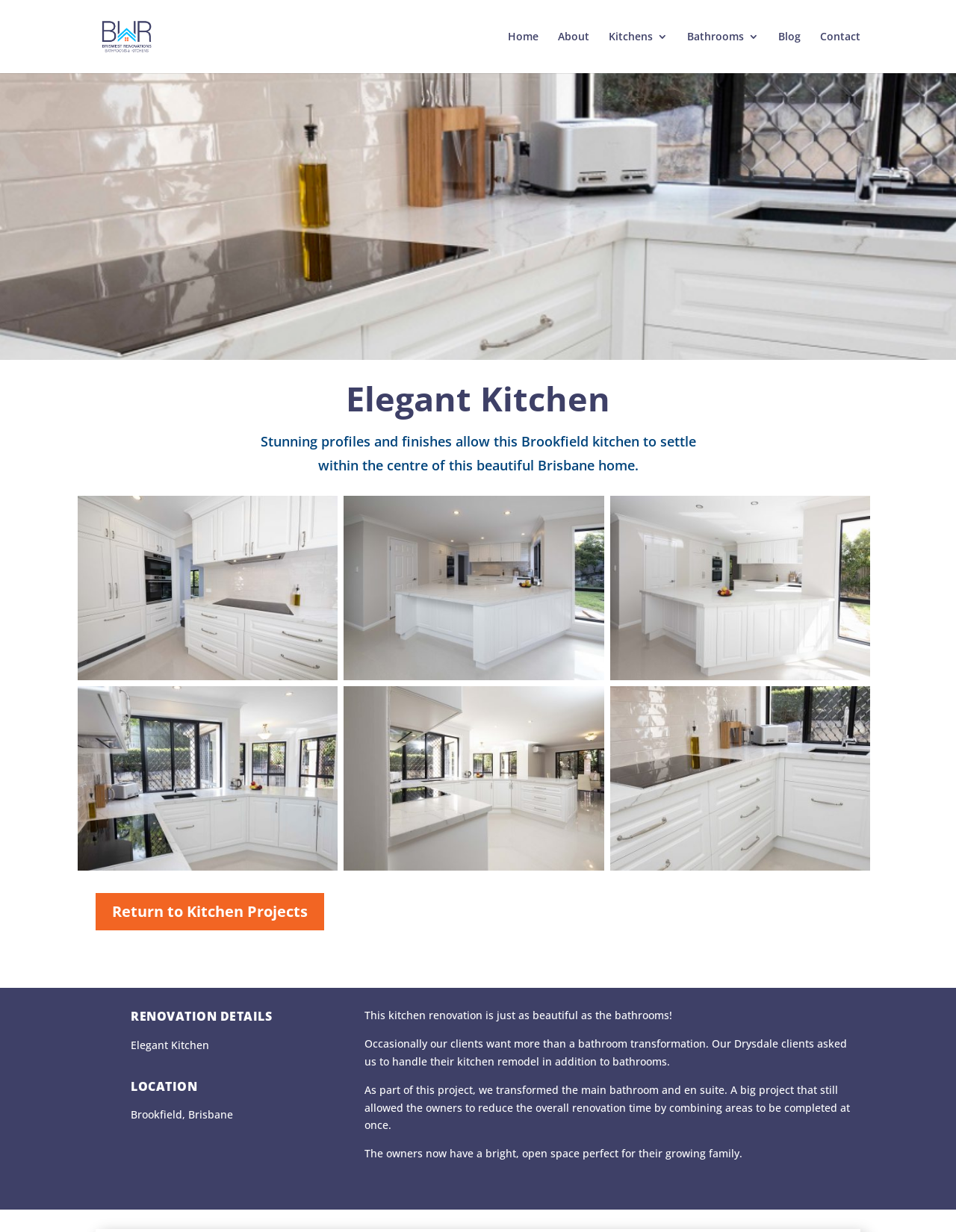What is the main feature of the kitchen design? Observe the screenshot and provide a one-word or short phrase answer.

White cabinets